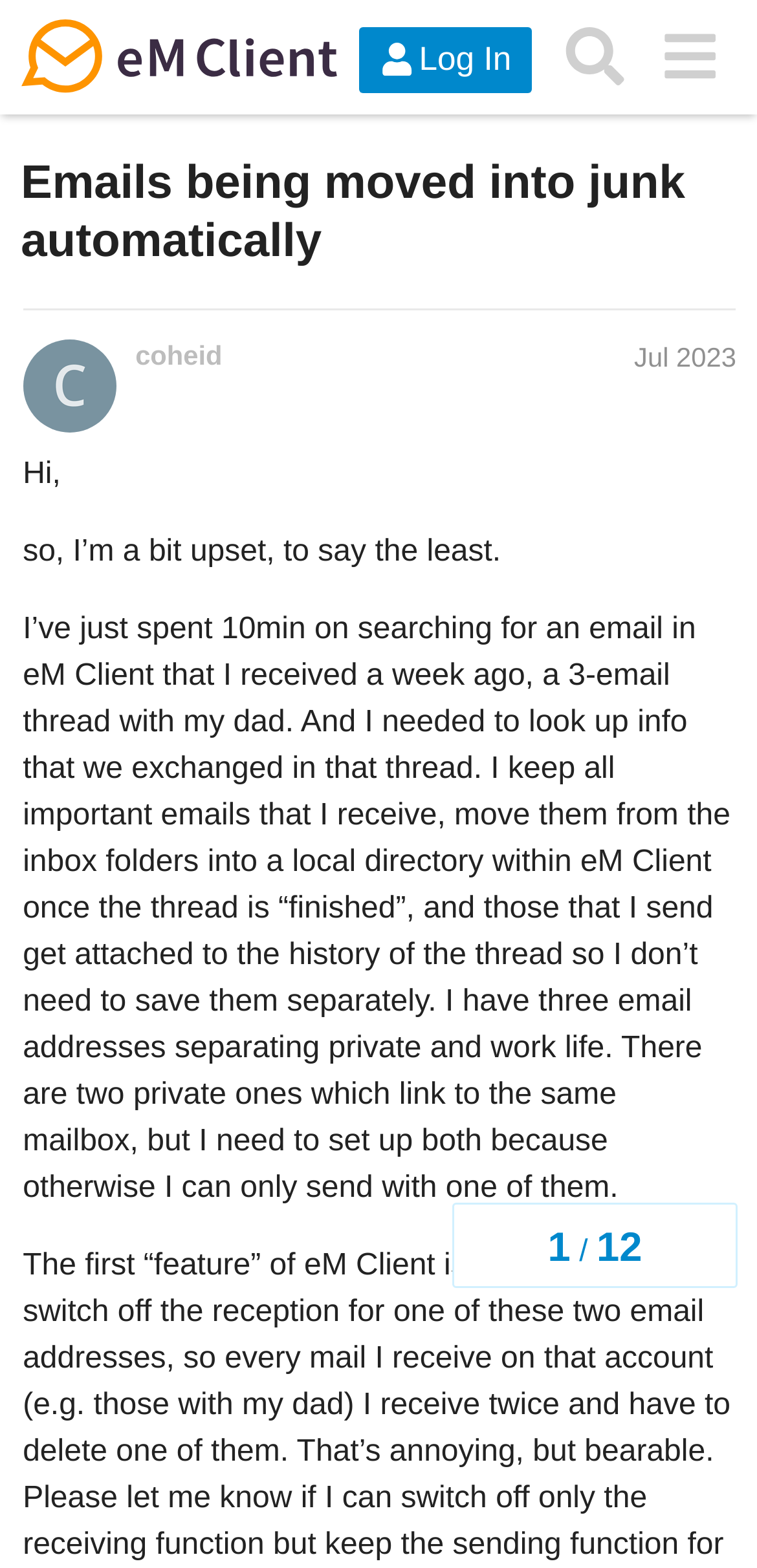Identify the title of the webpage and provide its text content.

Emails being moved into junk automatically